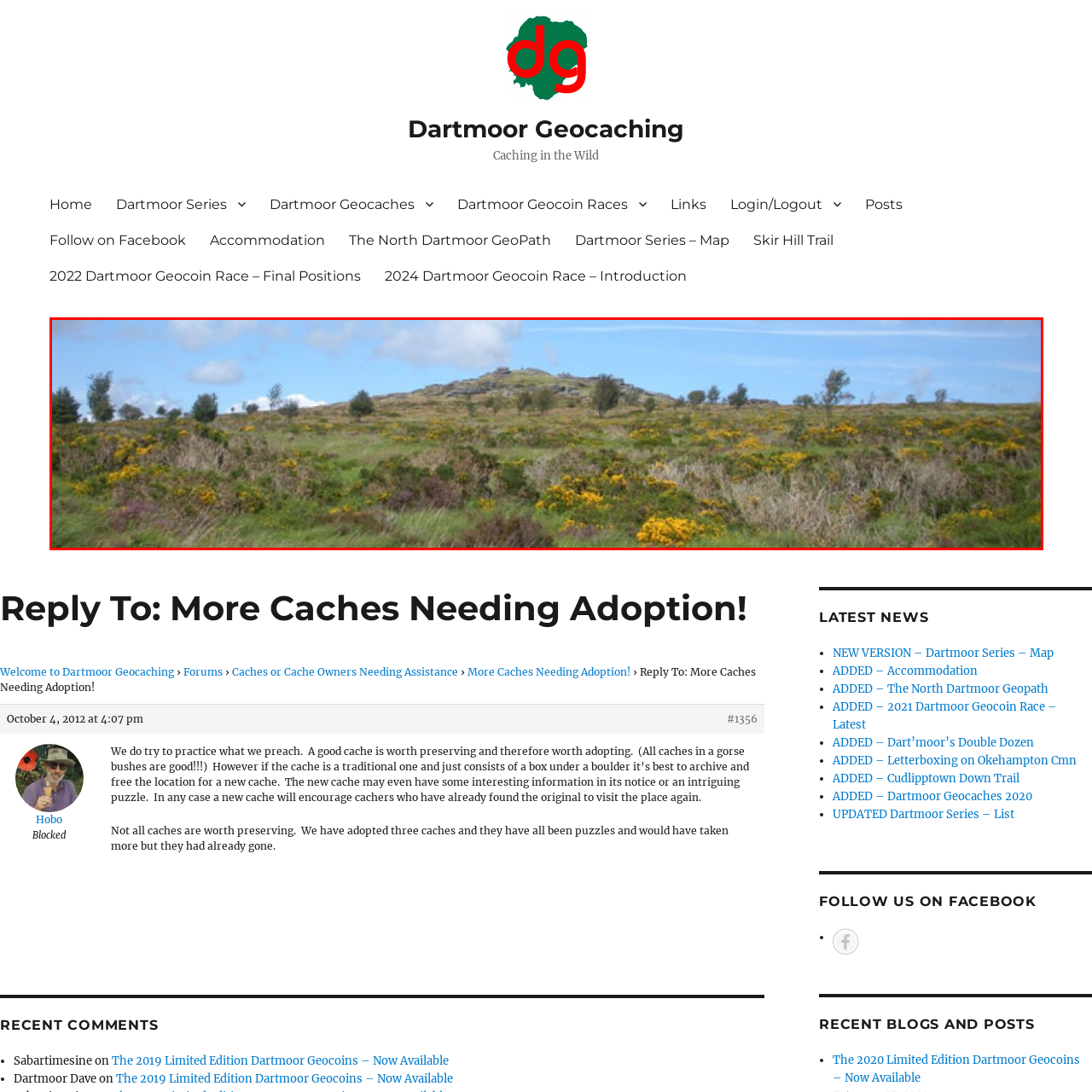Give an in-depth description of the picture inside the red marked area.

The image showcases a scenic view of Dartmoor, characterized by rolling hills and a lush landscape. In the foreground, vibrant patches of yellow gorse flowers thrive amidst a mix of greenery, creating a colorful tapestry of natural flora. The backdrop features a prominent hill crowned with rocky outcrops, indicative of Dartmoor's rugged terrain. The sky is partly cloudy, with blue stretches peeking through, enhancing the sense of an open and wild landscape. This picturesque scene reflects the beauty and tranquility of Dartmoor, a beloved location for outdoor enthusiasts and geocaching communities.